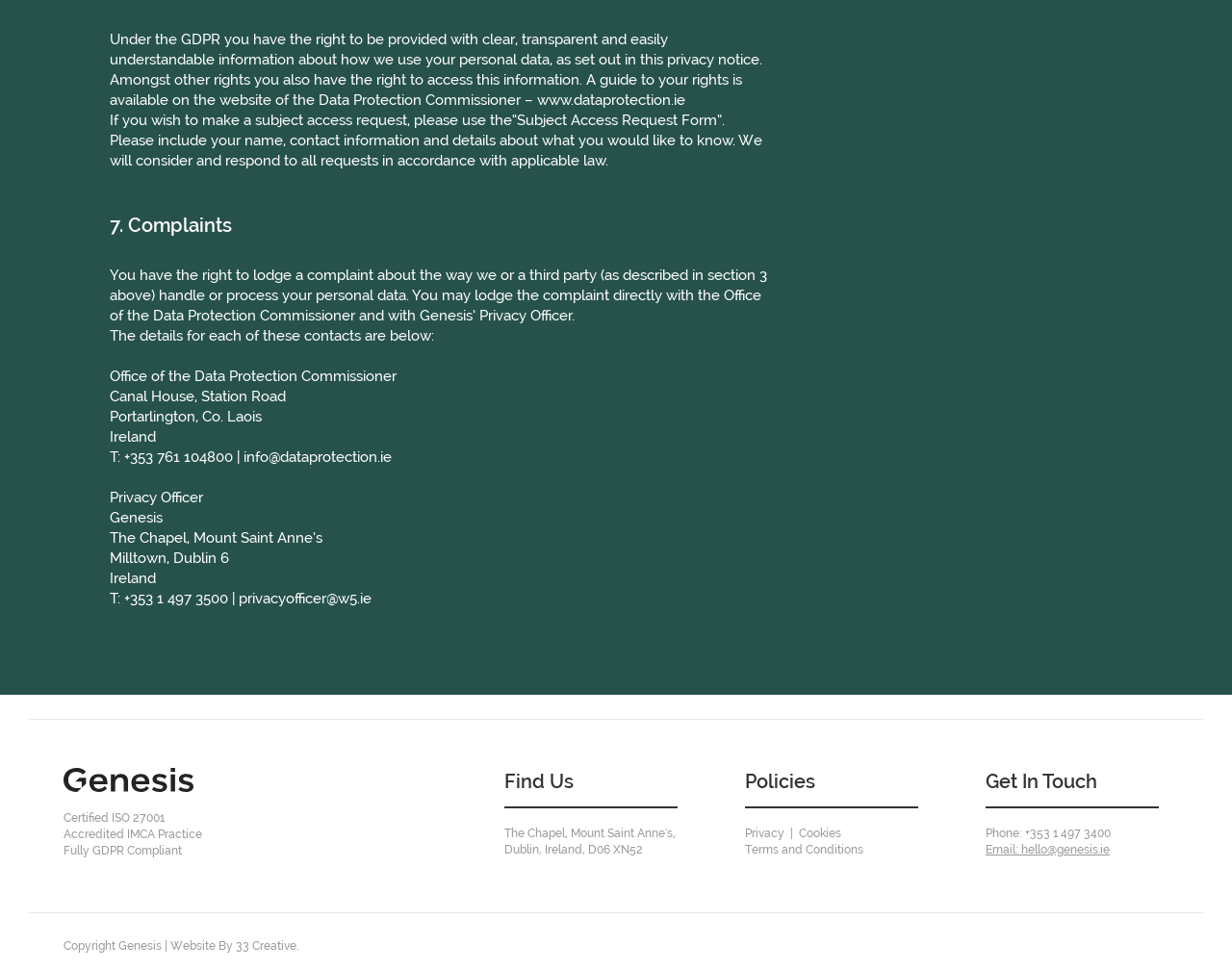Can you find the bounding box coordinates for the element that needs to be clicked to execute this instruction: "View the Bulgaria Focus image"? The coordinates should be given as four float numbers between 0 and 1, i.e., [left, top, right, bottom].

None